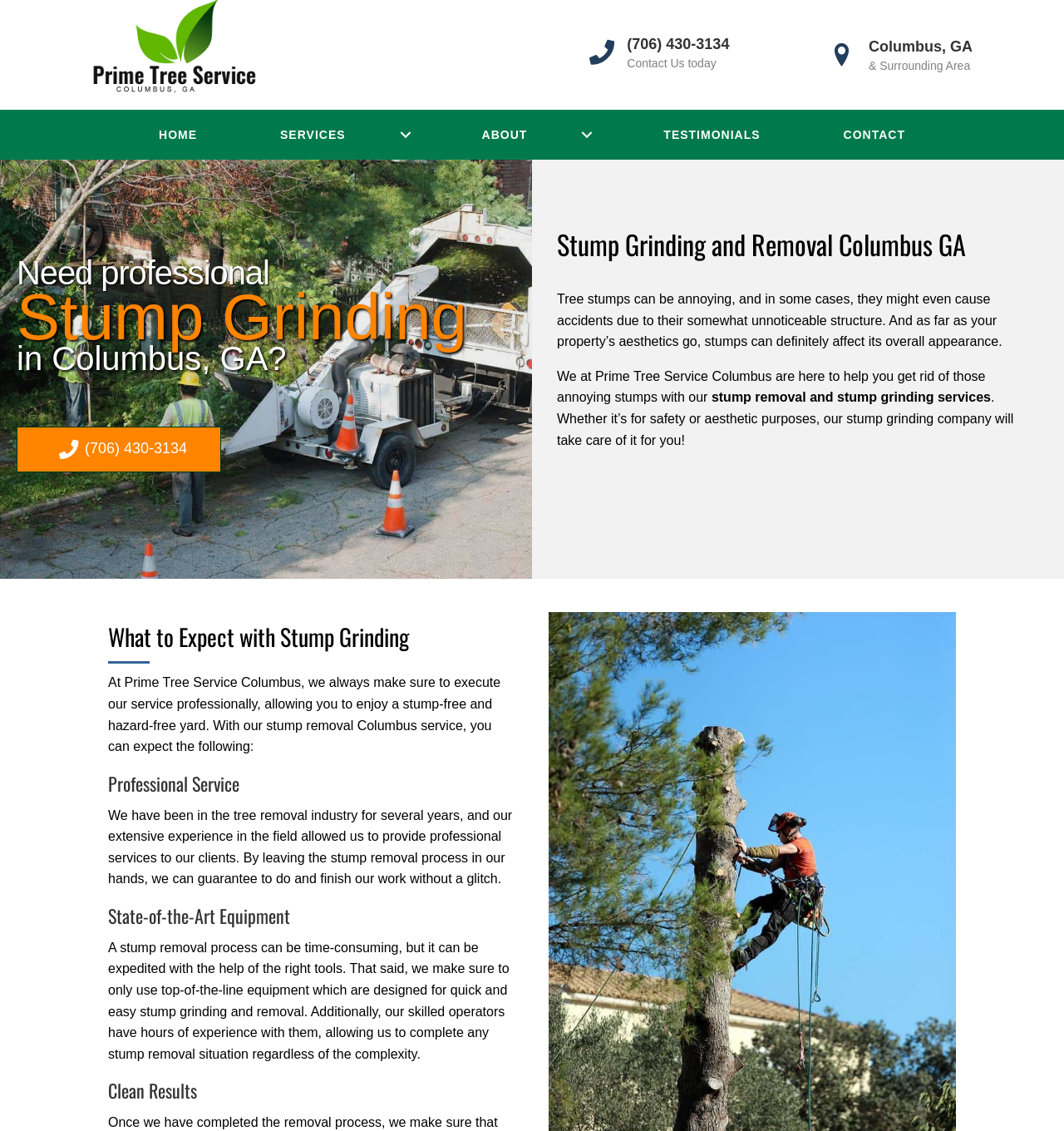What is the benefit of using Prime Tree Service for stump removal?
From the details in the image, answer the question comprehensively.

The webpage highlights the benefits of using Prime Tree Service, including professional service, state-of-the-art equipment, and clean results. The professional service aspect is emphasized as a key benefit.